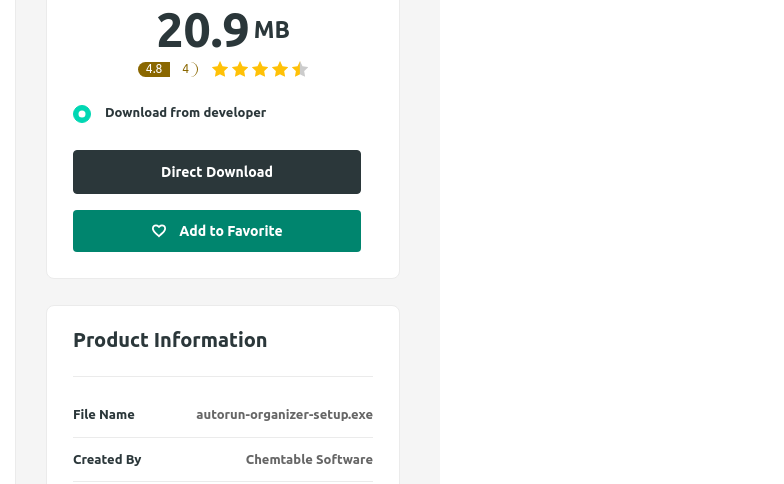Explain all the elements you observe in the image.

The image displays essential information regarding the software "Autorun Organizer 5.39." Prominently featured is the file size of 20.9 MB, alongside a user rating of 4.8 out of 5 stars. The image also presents interactive buttons for downloading the software directly from the developer or adding it to favorites. Below this, there is a section labeled "Product Information," providing key details such as the file name "autorun-organizer-setup.exe" and the creator, "Chemtable Software," highlighting the software's reputable source. This visual serves as a concise overview, guiding users on both software specifications and download options.